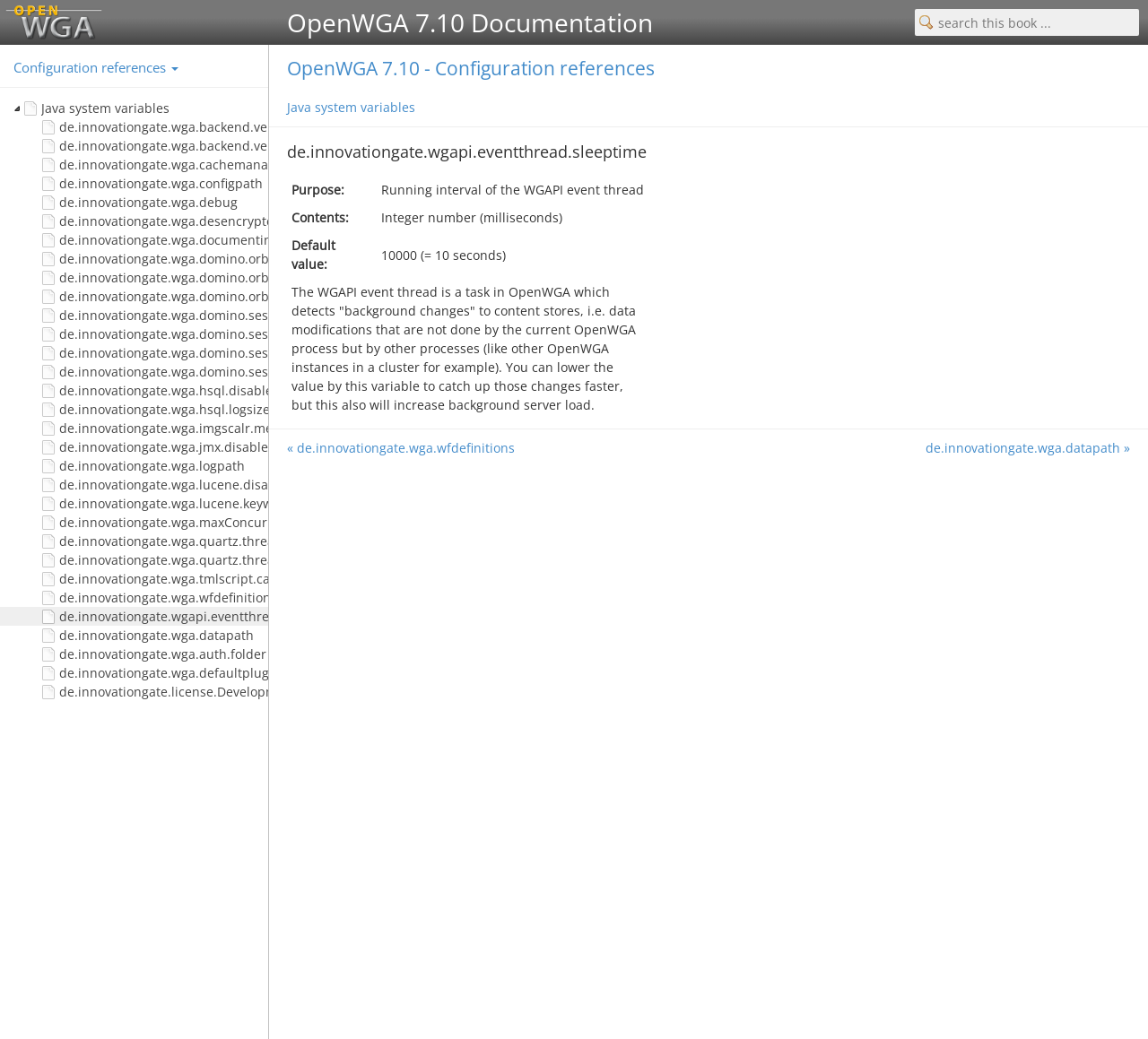Answer the question using only a single word or phrase: 
What is the default value of de.innovationgate.wgapi.eventthread.sleeptime?

10000